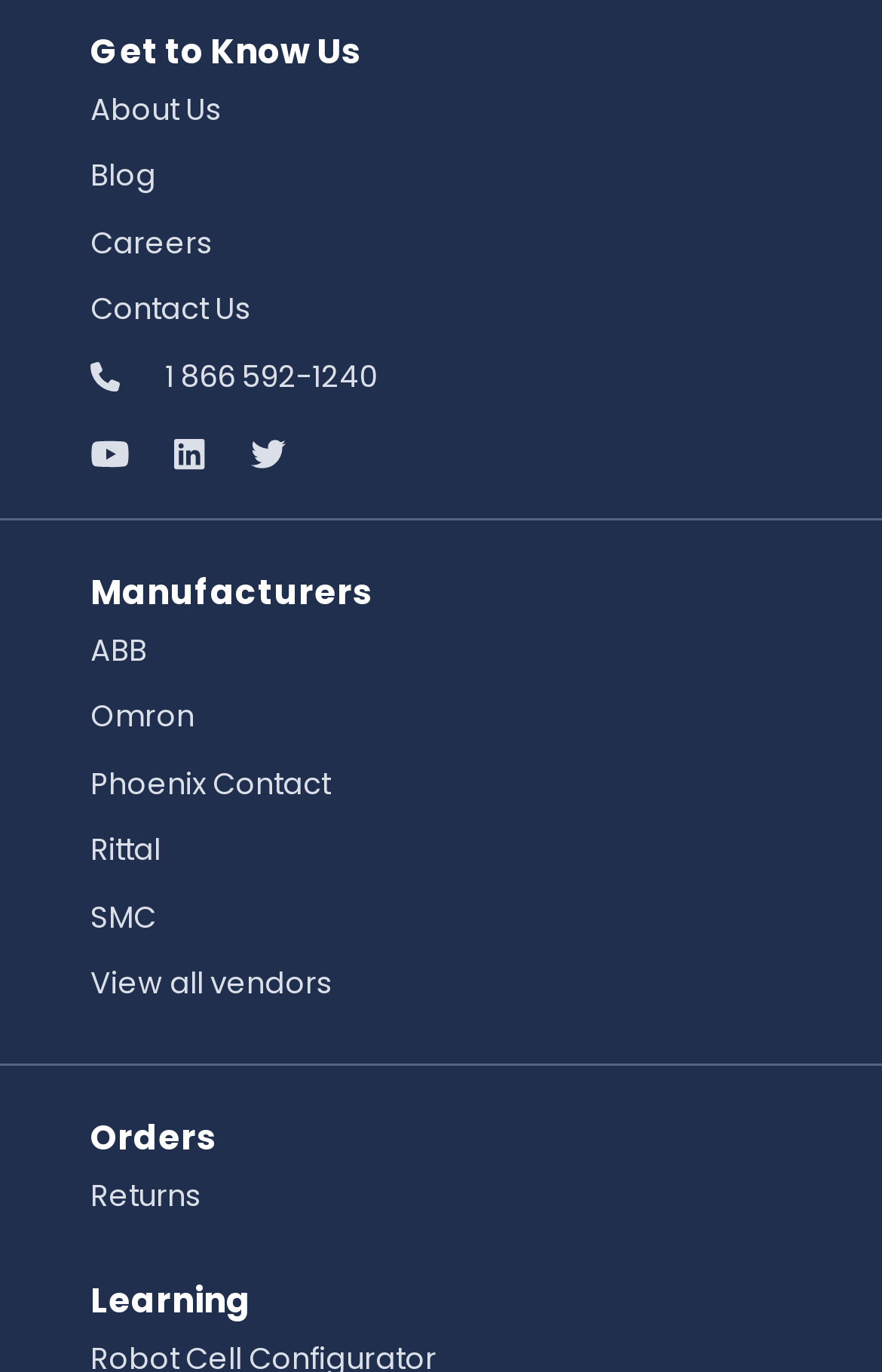How many social media links are there?
Look at the image and answer with only one word or phrase.

3